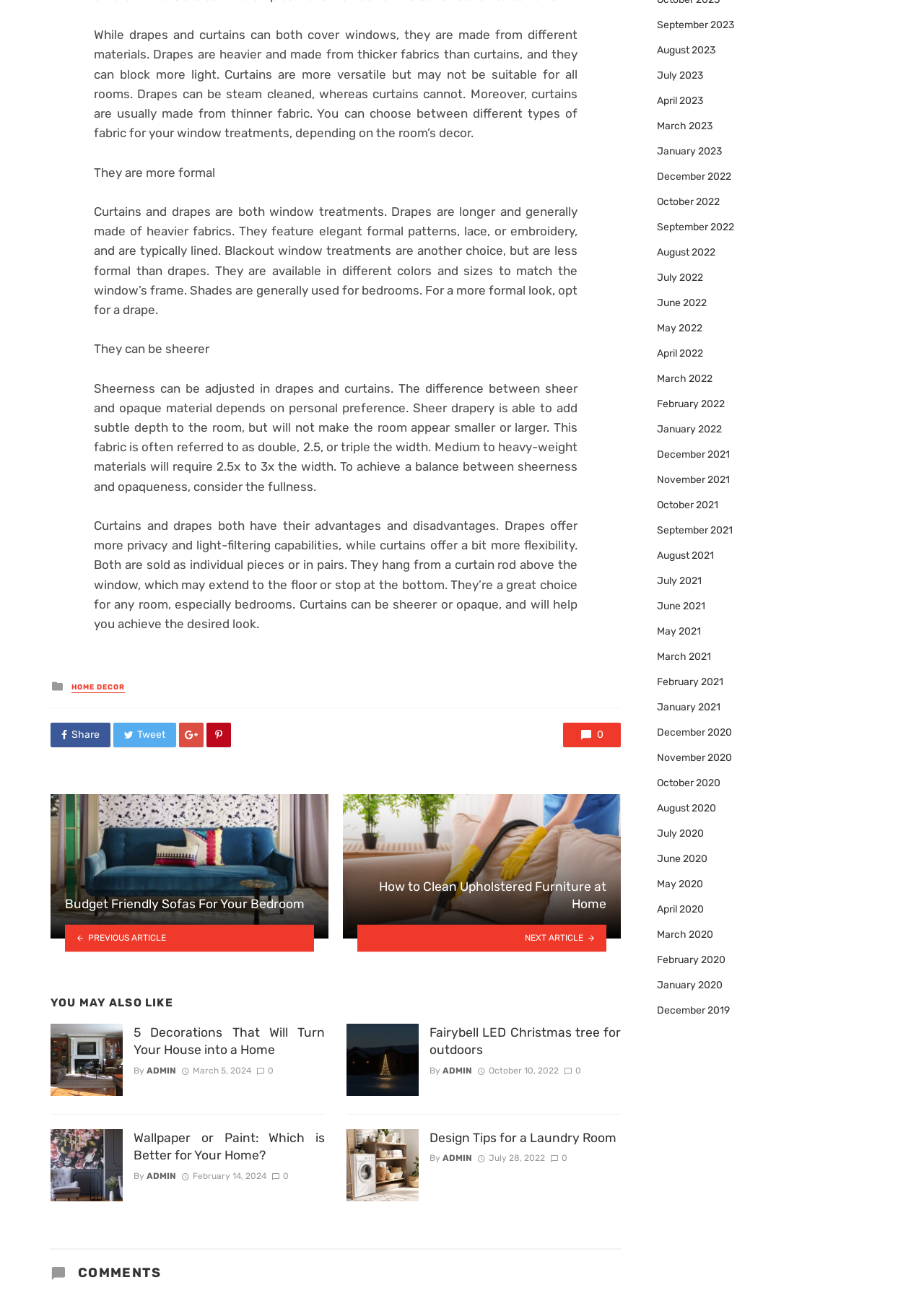Answer the question with a brief word or phrase:
How can the sheerness of drapes and curtains be adjusted?

By adjusting the fullness